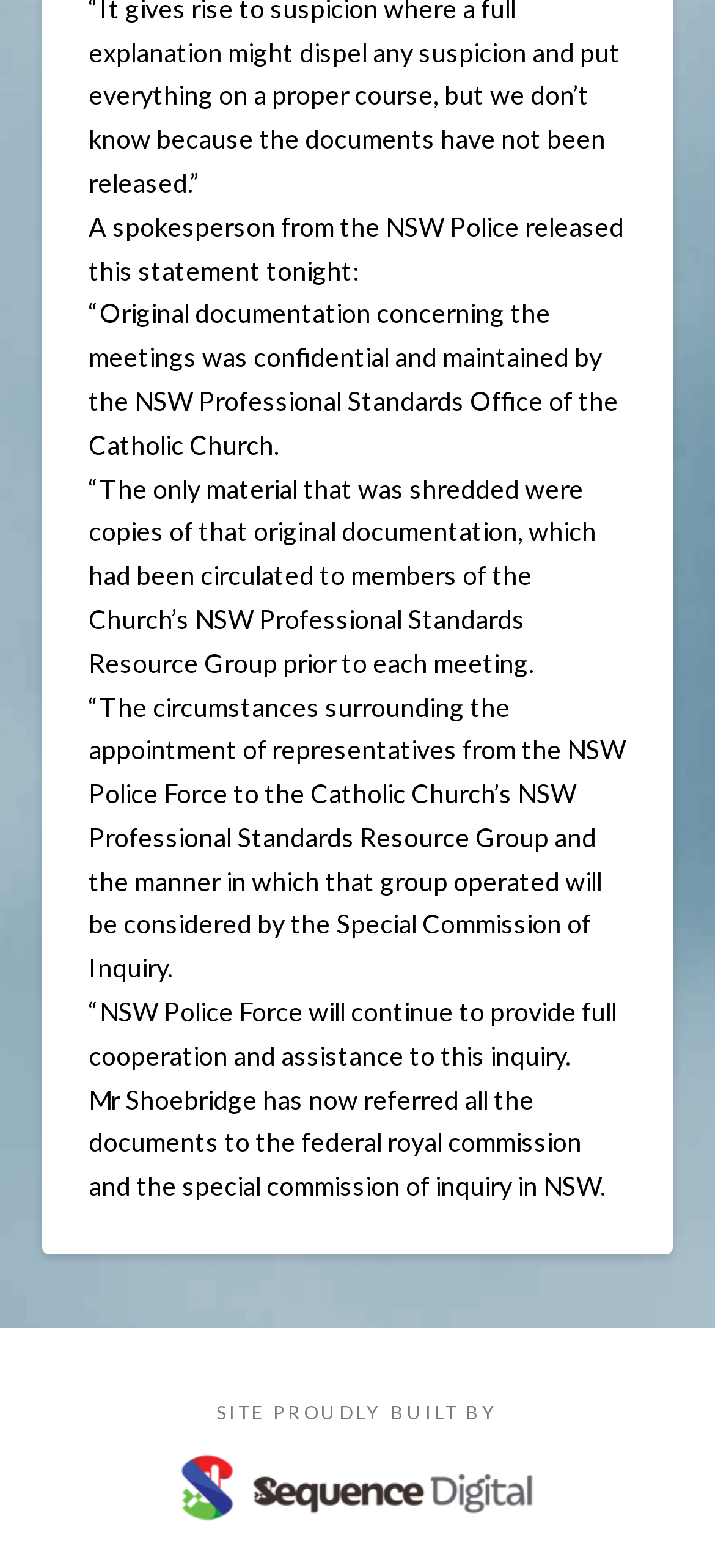Determine the bounding box coordinates for the UI element with the following description: "parent_node: SITE PROUDLY BUILT BY". The coordinates should be four float numbers between 0 and 1, represented as [left, top, right, bottom].

[0.244, 0.939, 0.756, 0.954]